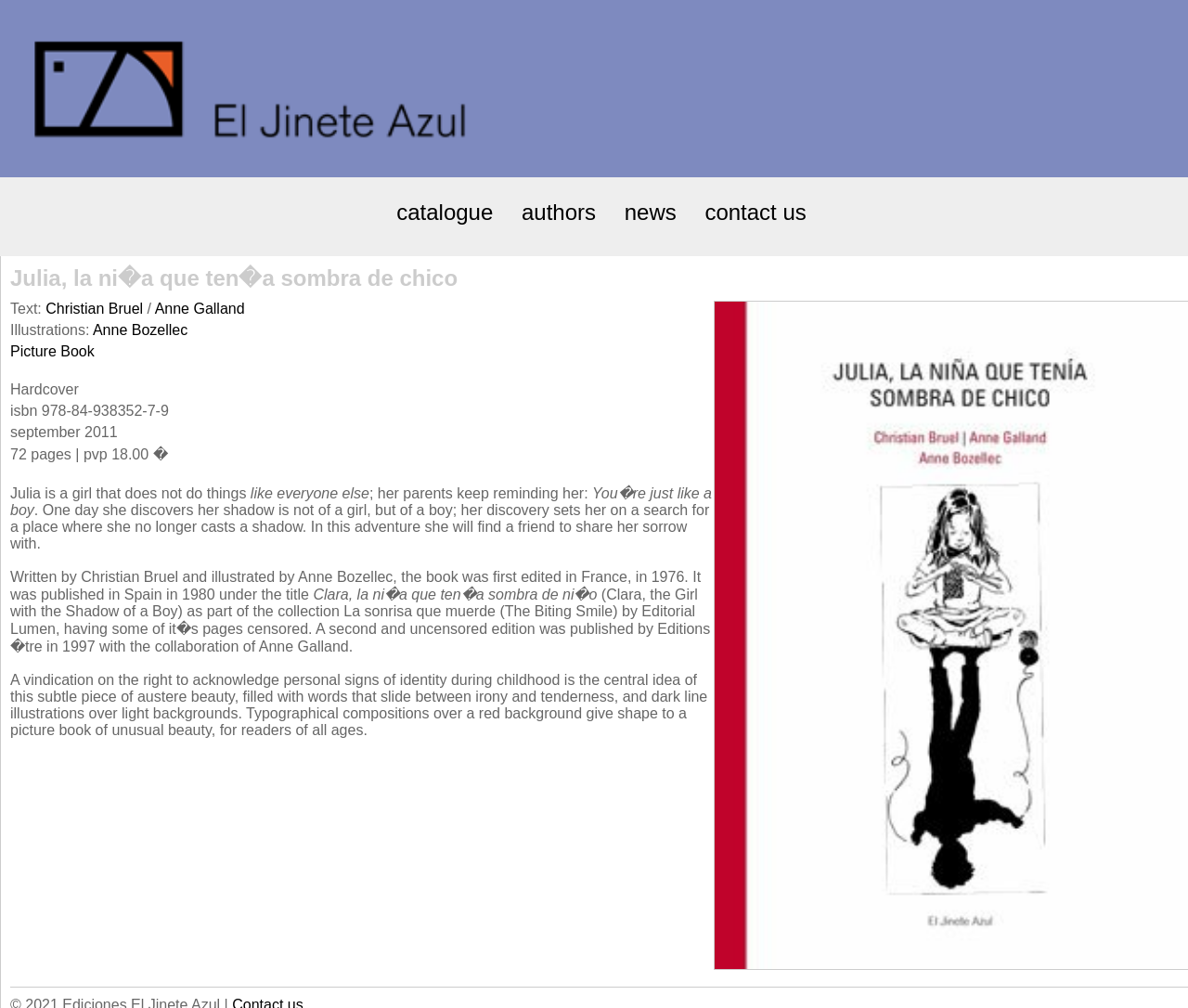Bounding box coordinates are specified in the format (top-left x, top-left y, bottom-right x, bottom-right y). All values are floating point numbers bounded between 0 and 1. Please provide the bounding box coordinate of the region this sentence describes: catalogue

[0.334, 0.198, 0.415, 0.223]